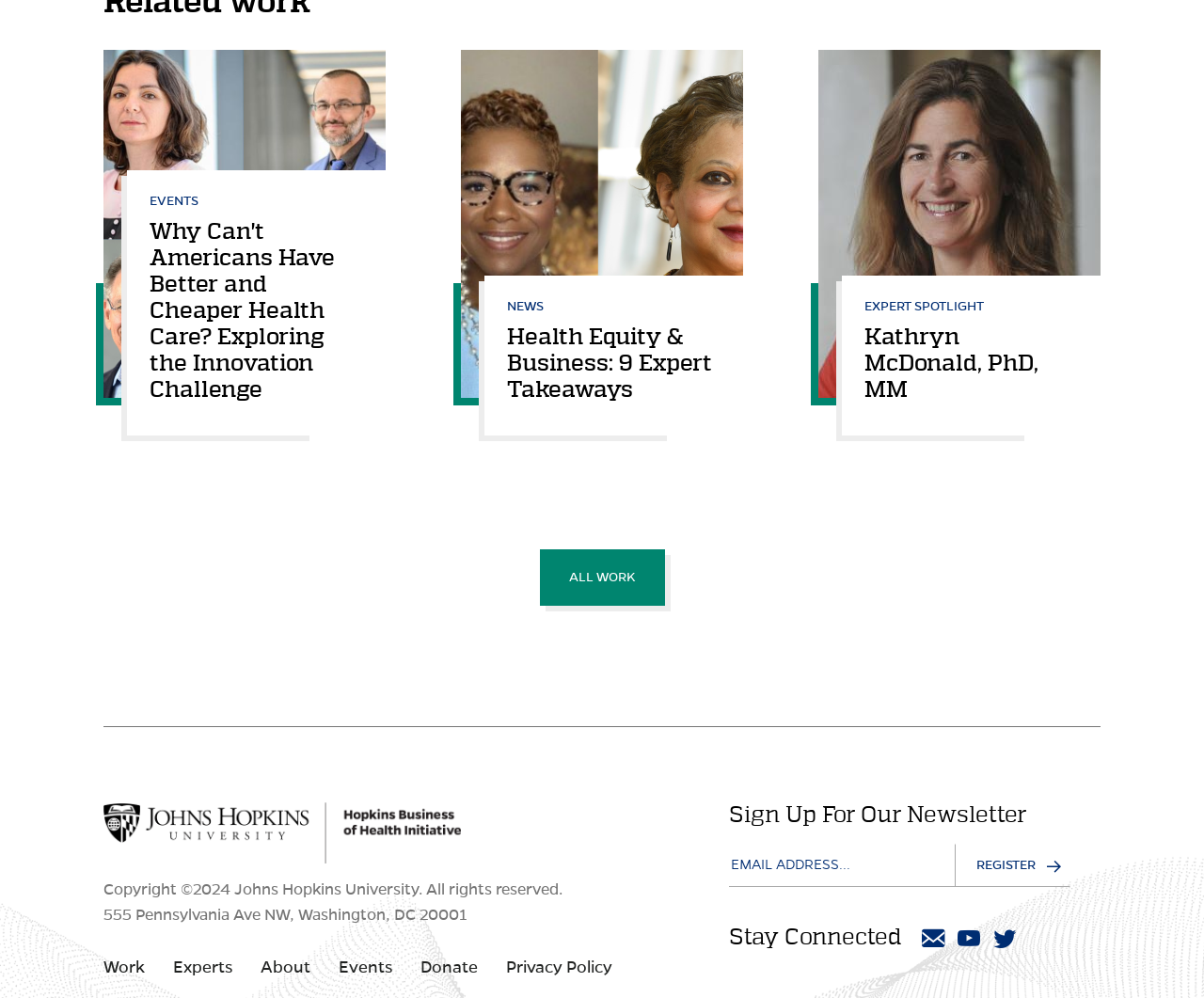How many social media links are there?
Refer to the image and provide a concise answer in one word or phrase.

3